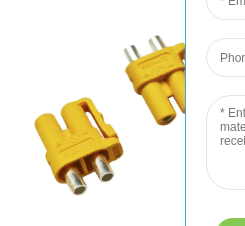Provide a short, one-word or phrase answer to the question below:
What type of build do the connectors have?

Industrial-grade